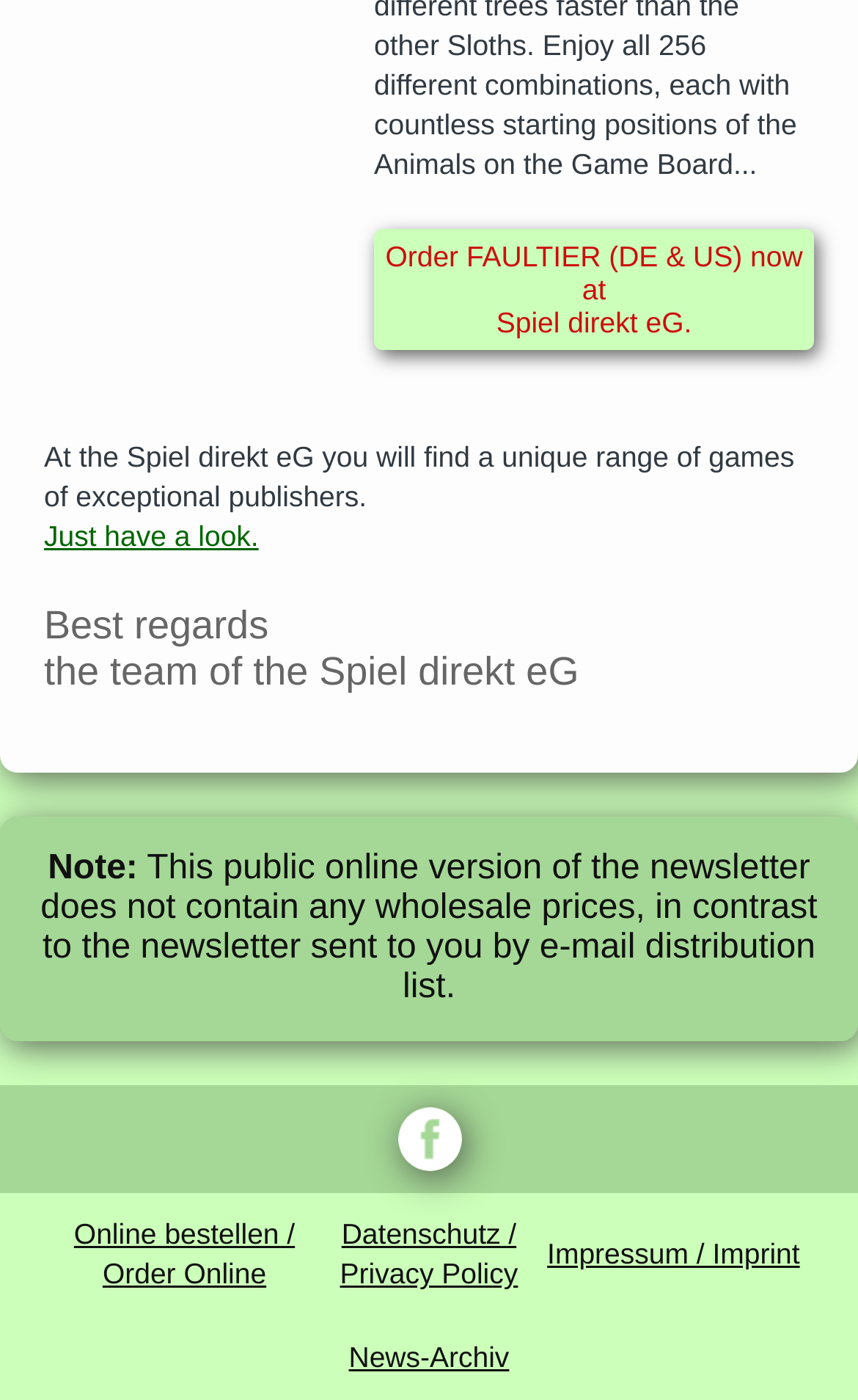How many social media links are available?
Using the image as a reference, deliver a detailed and thorough answer to the question.

There is only one social media link available, which is the Facebook link located in the third LayoutTable element. This link is contained within a LayoutTableCell element and has an image with the text 'Facebook'.